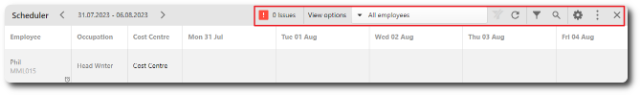What is the purpose of the dropdown menu in the notification section?
Look at the image and construct a detailed response to the question.

The dropdown menu in the notification section suggests user flexibility in customizing their view of employees, allowing them to adjust the way they view the scheduling information.